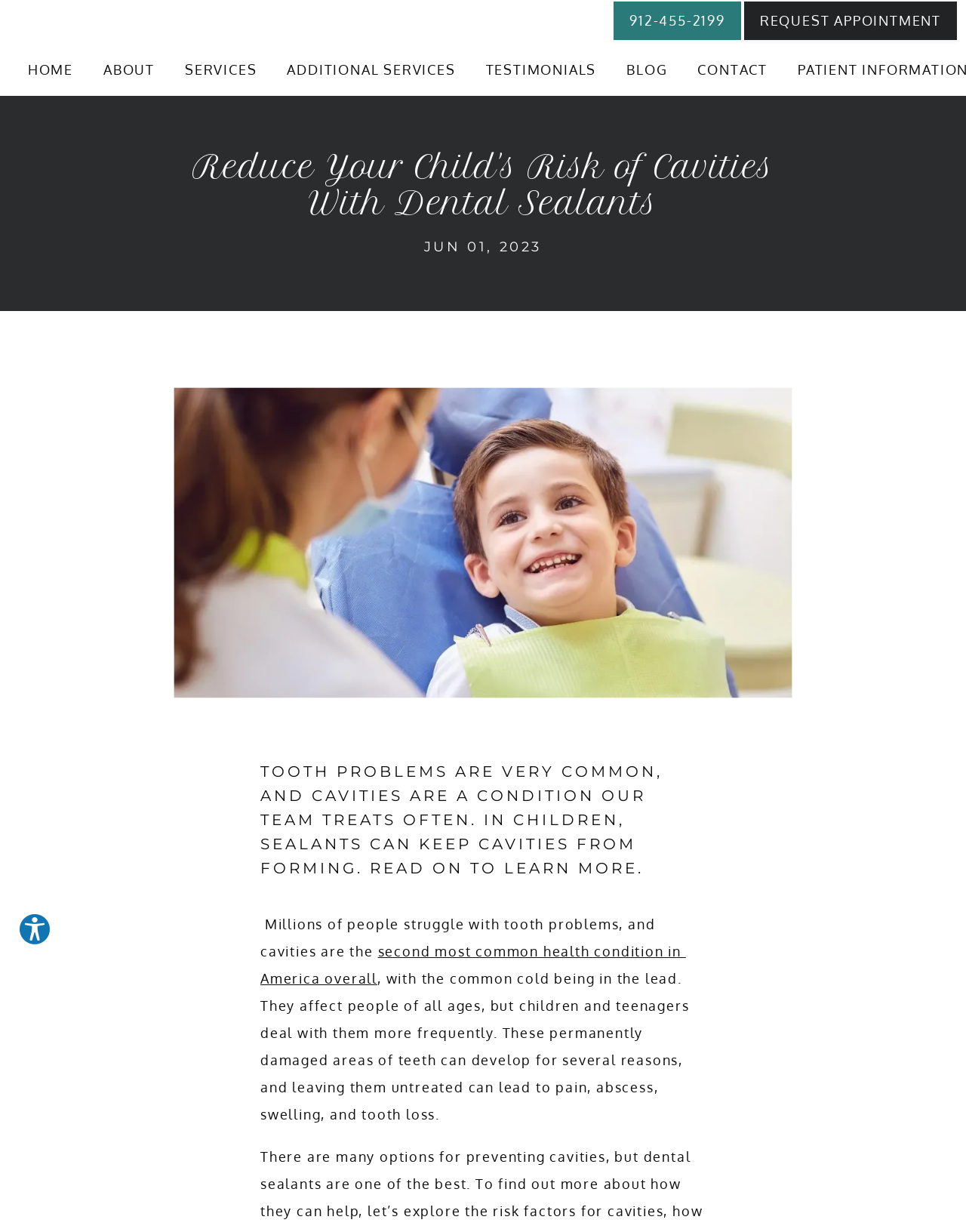Please provide a detailed answer to the question below by examining the image:
What is the date mentioned on the webpage?

I found the date by looking at the text on the webpage, which mentioned 'JUN 01, 2023'.